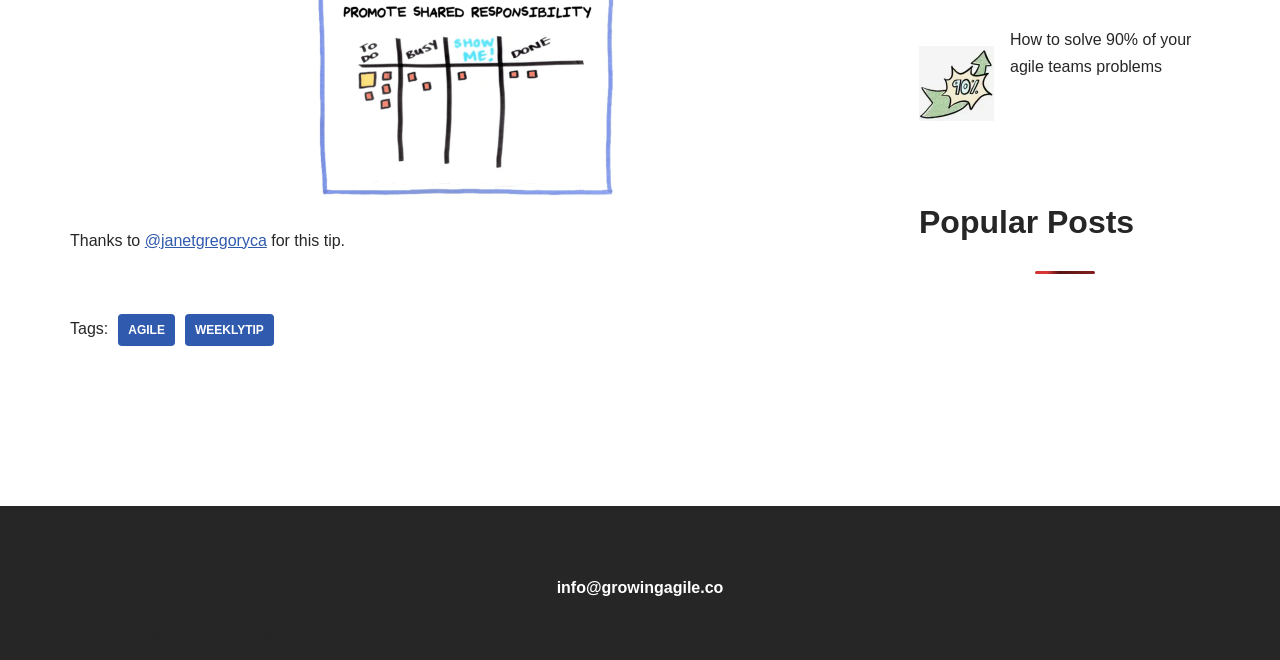Using the webpage screenshot, locate the HTML element that fits the following description and provide its bounding box: "weeklytip".

[0.144, 0.475, 0.214, 0.524]